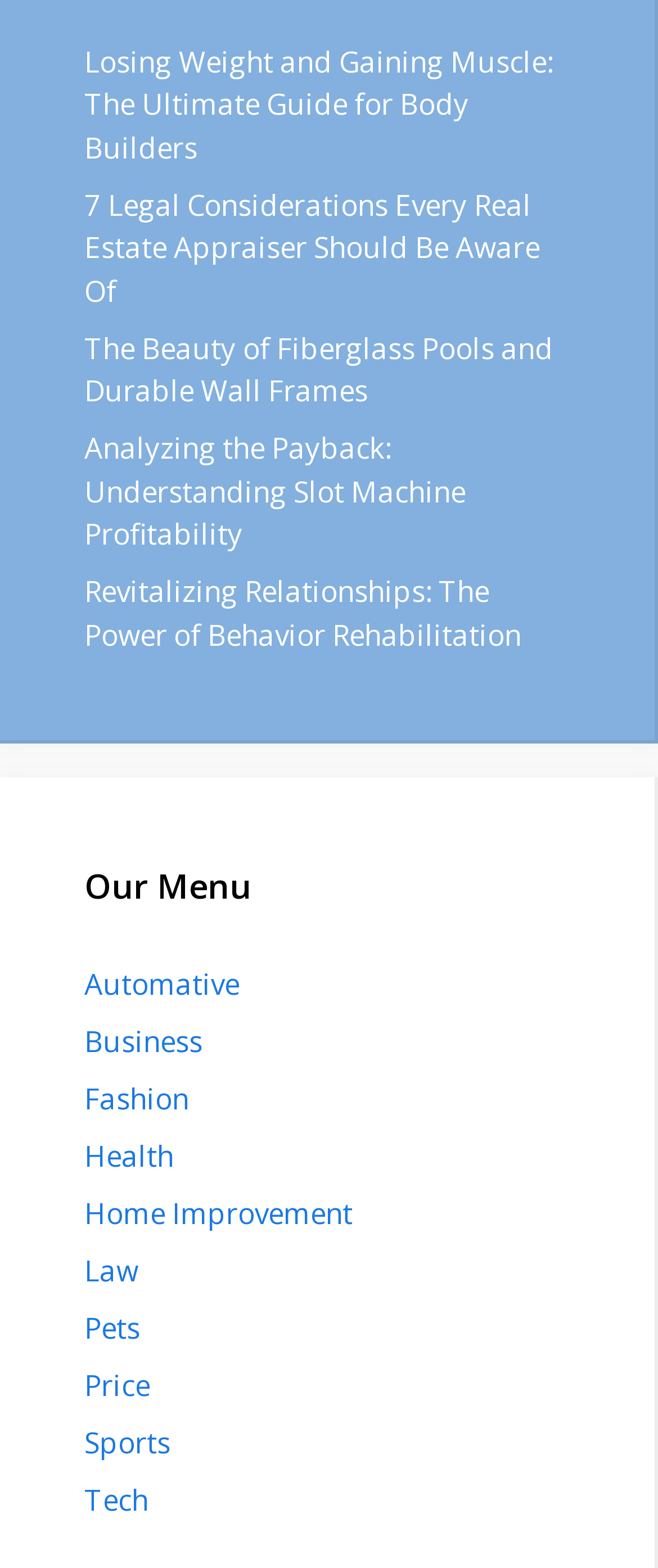Determine the coordinates of the bounding box that should be clicked to complete the instruction: "Explore the Automative section". The coordinates should be represented by four float numbers between 0 and 1: [left, top, right, bottom].

[0.128, 0.615, 0.364, 0.64]